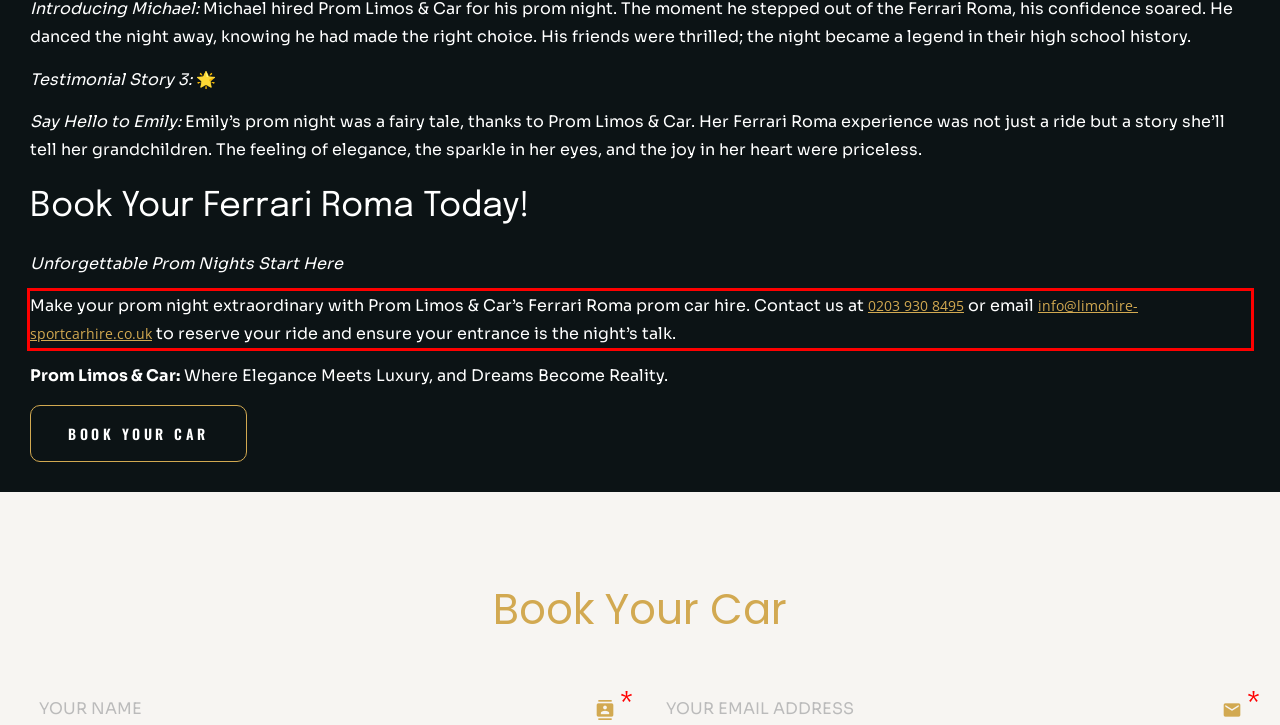Given a screenshot of a webpage with a red bounding box, extract the text content from the UI element inside the red bounding box.

Make your prom night extraordinary with Prom Limos & Car’s Ferrari Roma prom car hire. Contact us at 0203 930 8495 or email info@limohire-sportcarhire.co.uk to reserve your ride and ensure your entrance is the night’s talk.